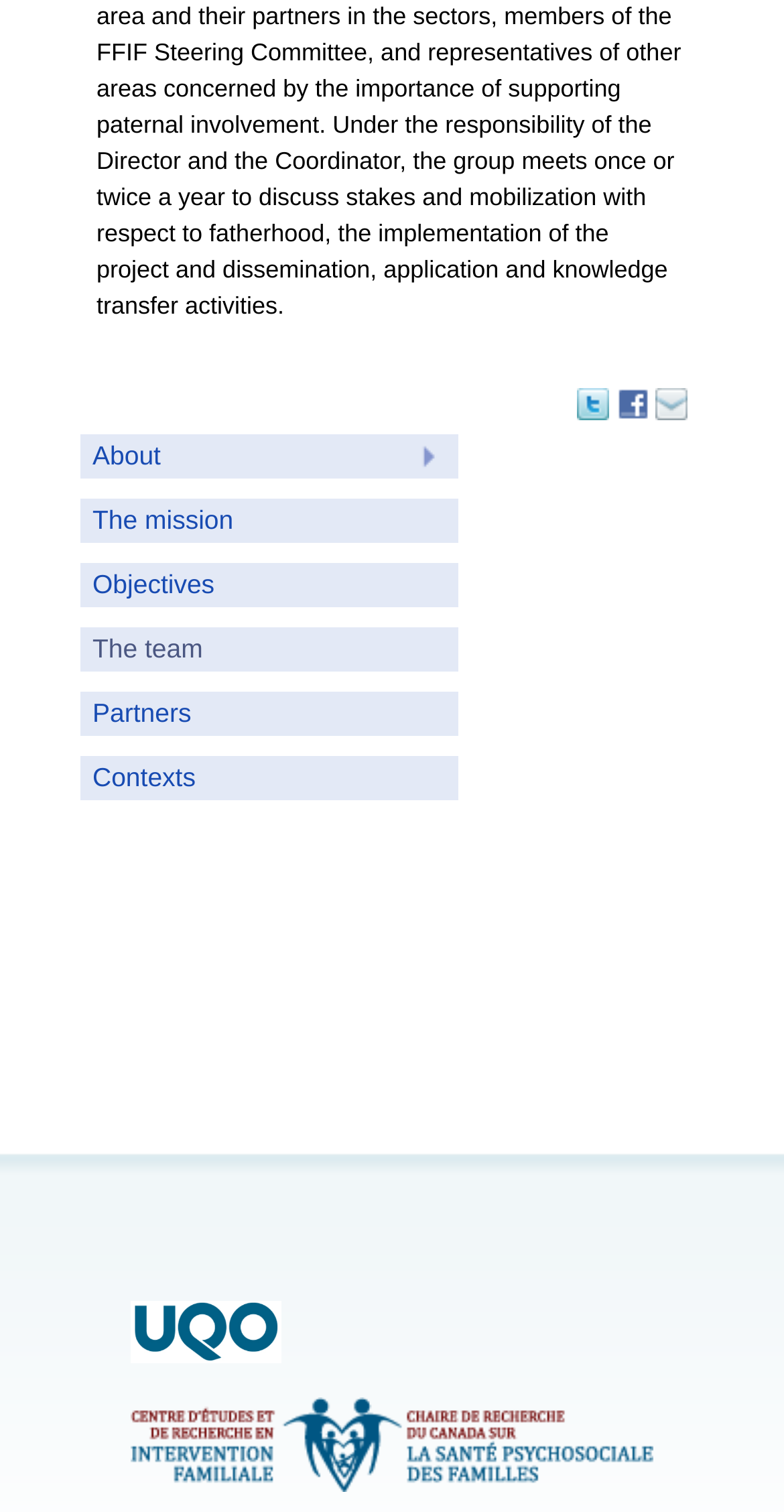Can you pinpoint the bounding box coordinates for the clickable element required for this instruction: "Partners"? The coordinates should be four float numbers between 0 and 1, i.e., [left, top, right, bottom].

[0.103, 0.458, 0.585, 0.487]